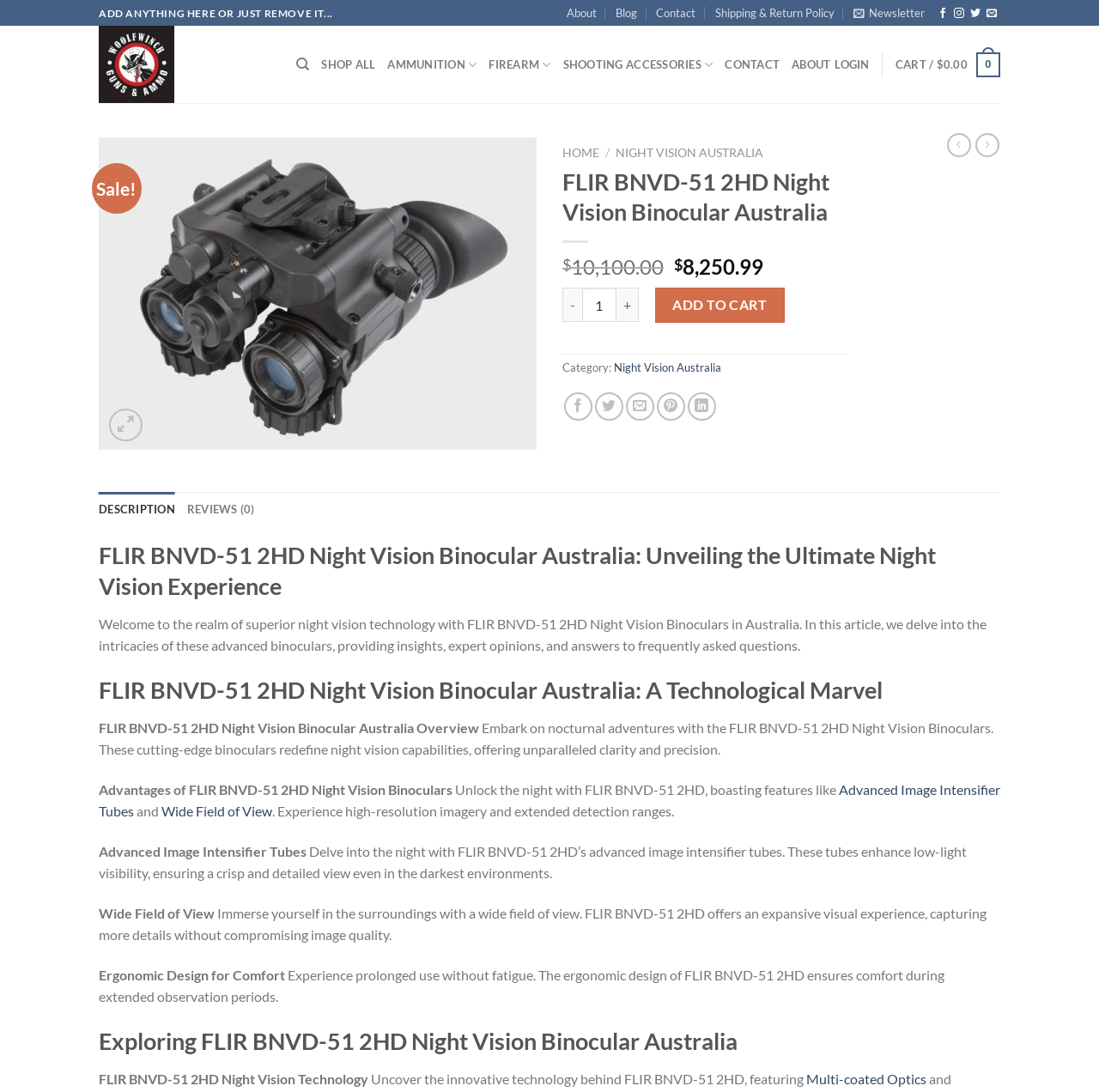Summarize the webpage in an elaborate manner.

This webpage is about the FLIR BNVD-51 2HD Night Vision Binocular Australia, showcasing its features, benefits, and FAQs. At the top, there is a navigation menu with links to "About", "Blog", "Contact", and other pages. Below this, there is a search bar and a series of links to different categories, including "AMMUNITION", "FIREARM", and "SHOOTING ACCESSORIES".

The main content of the page is divided into sections. The first section displays a product image and provides information about the product, including its original and current prices. There are also buttons to add the product to a wishlist or cart.

The next section is a product description, which includes a heading and several paragraphs of text. The text describes the features and benefits of the FLIR BNVD-51 2HD Night Vision Binocular Australia, including its advanced image intensifier tubes, wide field of view, and ergonomic design.

Below this, there are several tabs, including "DESCRIPTION" and "REVIEWS (0)". The "DESCRIPTION" tab is selected by default and displays more detailed information about the product, including its features, advantages, and technical specifications.

Throughout the page, there are also several calls-to-action, such as "ADD TO CART" and "SHARE ON FACEBOOK", as well as links to related products and categories. At the bottom of the page, there are social media links and a newsletter subscription link.